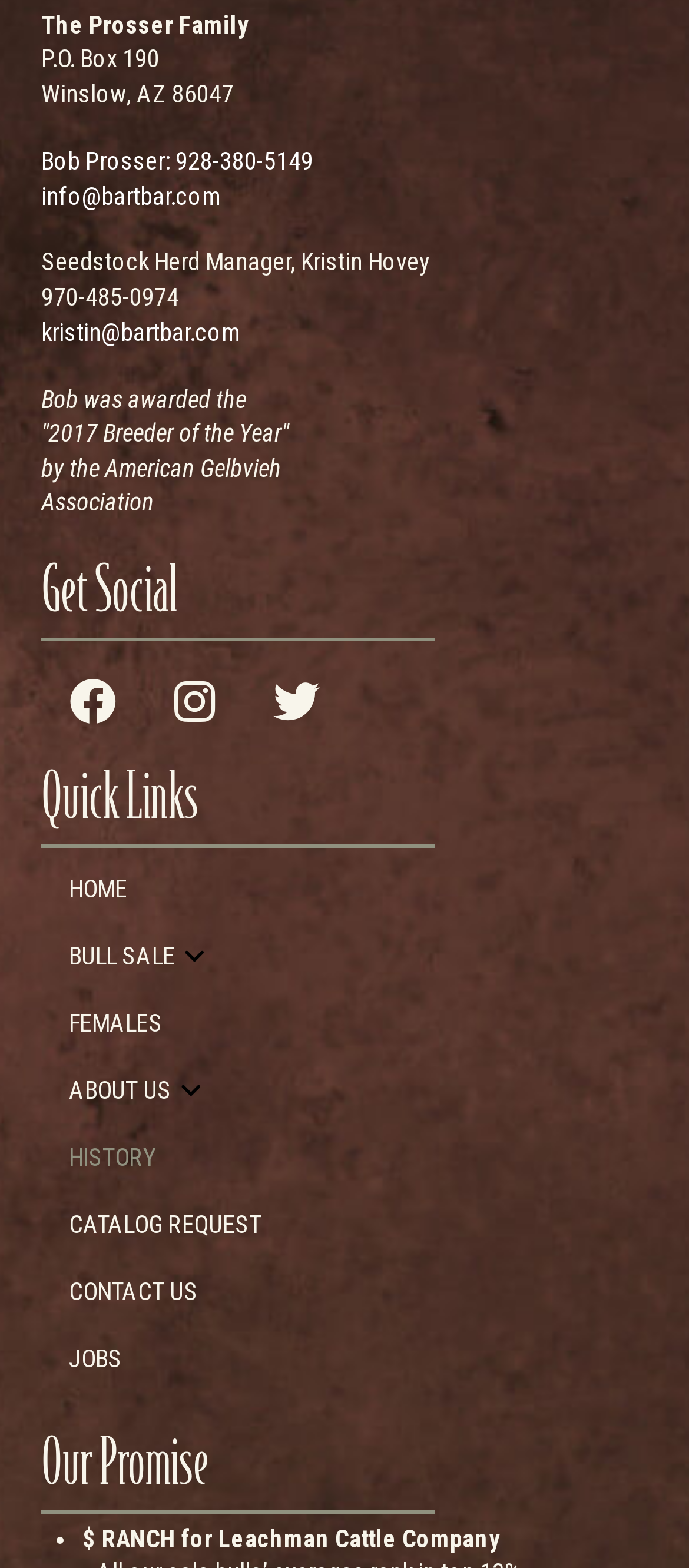What award did Bob receive in 2017?
Please provide a detailed answer to the question.

According to the webpage, Bob was awarded the '2017 Breeder of the Year' by the American Gelbvieh Association.